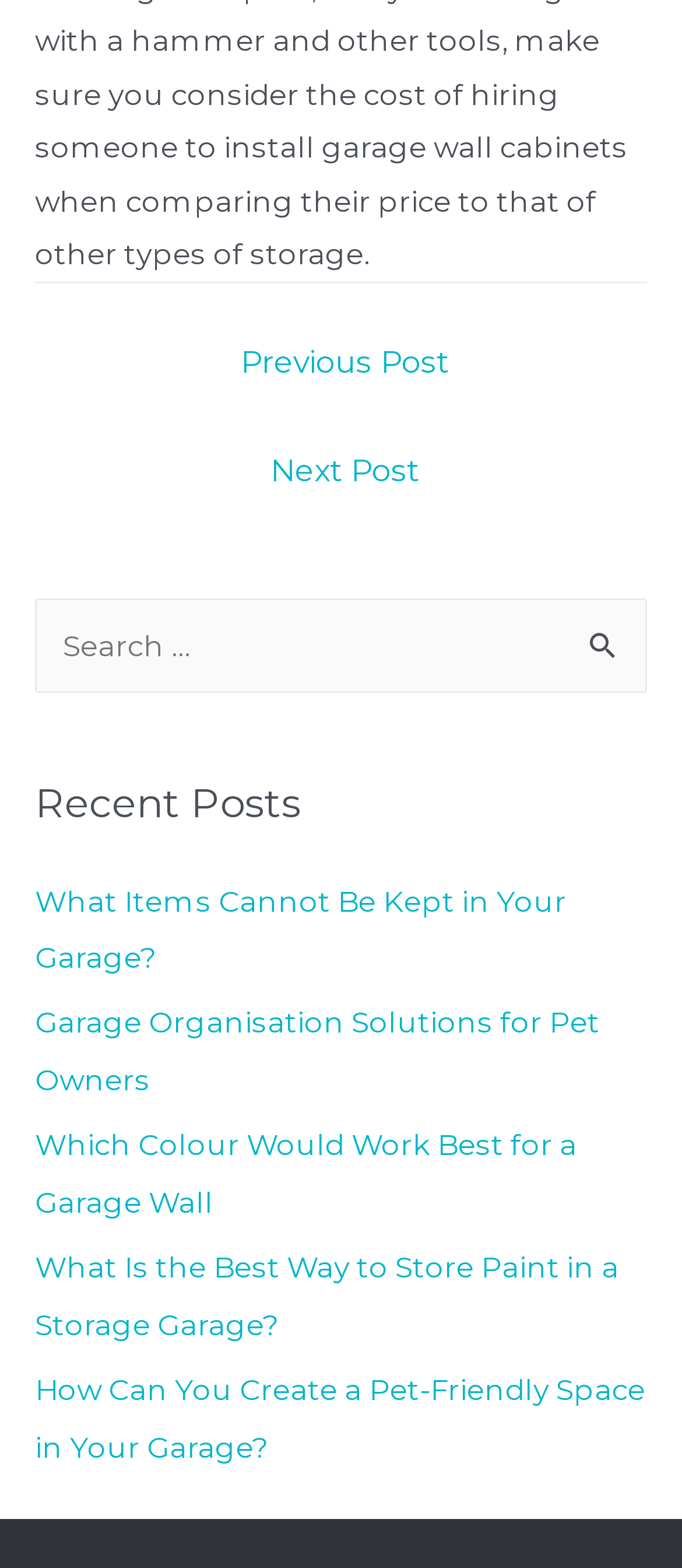Please identify the bounding box coordinates of the element's region that needs to be clicked to fulfill the following instruction: "View What Items Cannot Be Kept in Your Garage?". The bounding box coordinates should consist of four float numbers between 0 and 1, i.e., [left, top, right, bottom].

[0.051, 0.563, 0.831, 0.622]